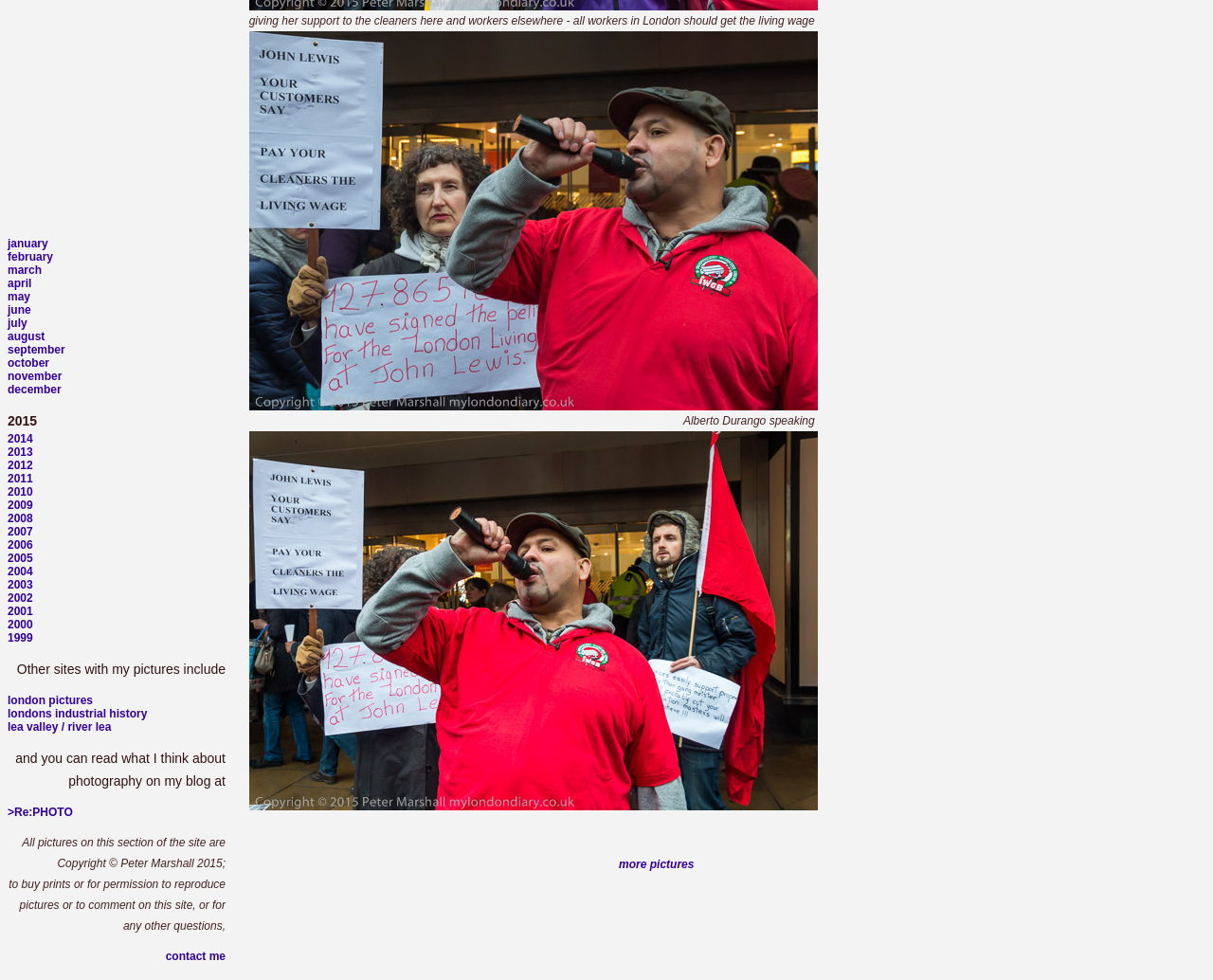Bounding box coordinates should be provided in the format (top-left x, top-left y, bottom-right x, bottom-right y) with all values between 0 and 1. Identify the bounding box for this UI element: lea valley / river lea

[0.006, 0.735, 0.092, 0.749]